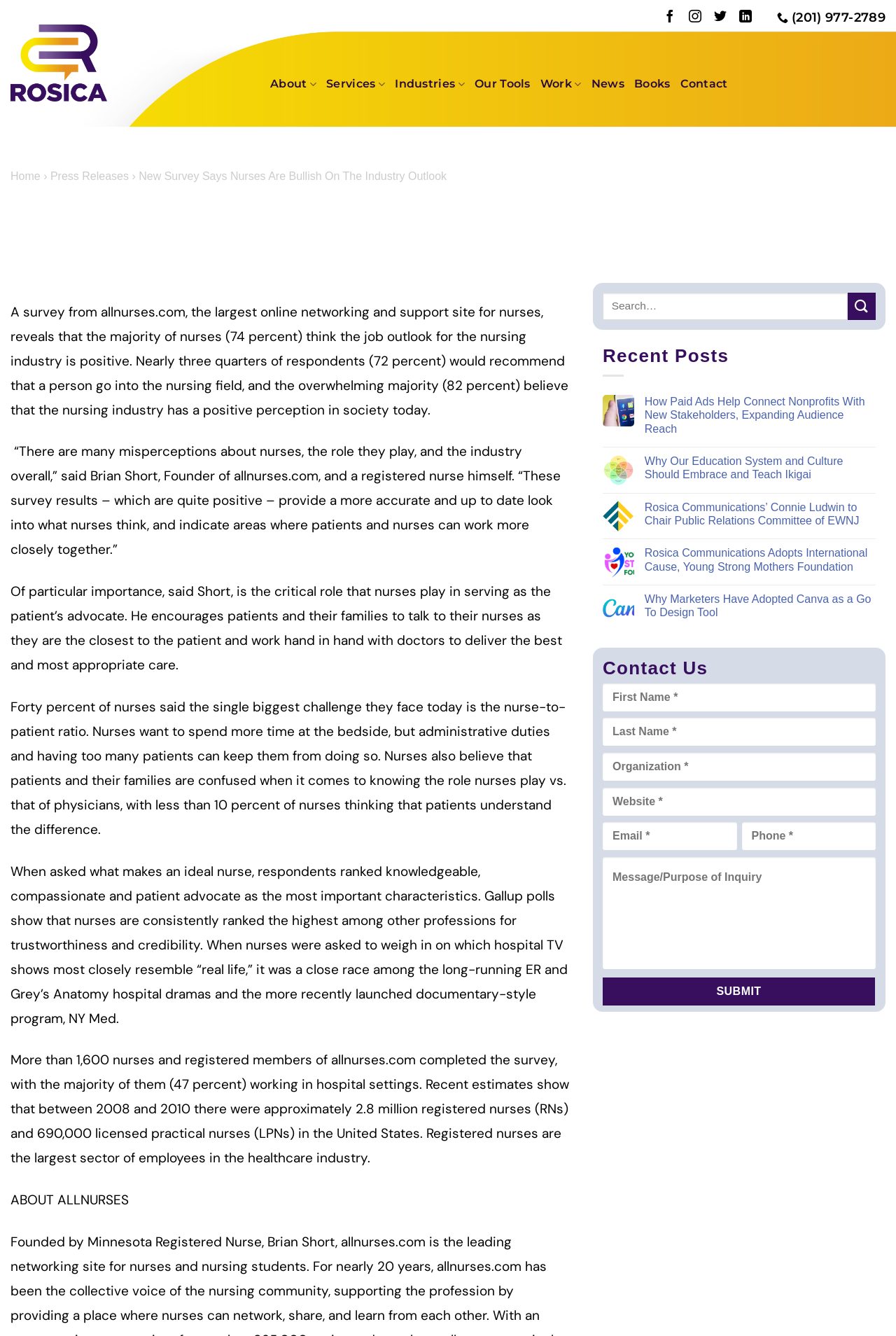Analyze the image and provide a detailed answer to the question: What is the role of nurses according to Brian Short, Founder of allnurses.com?

I found the answer by reading the article's content, specifically the quote from Brian Short, which mentions that nurses play a critical role in serving as the patient's advocate.